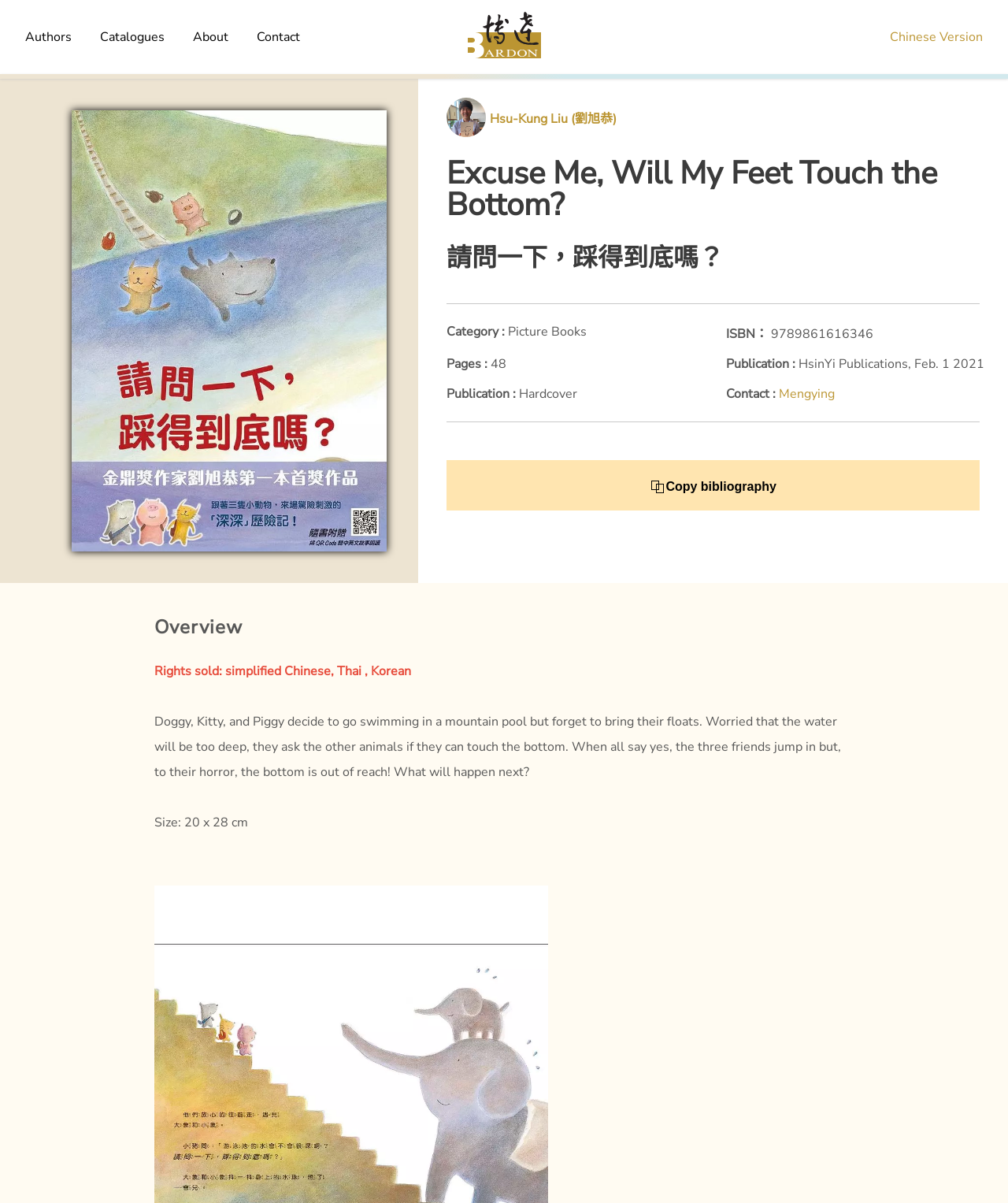Please find and report the bounding box coordinates of the element to click in order to perform the following action: "Click on the 'Authors' link". The coordinates should be expressed as four float numbers between 0 and 1, in the format [left, top, right, bottom].

[0.025, 0.024, 0.071, 0.038]